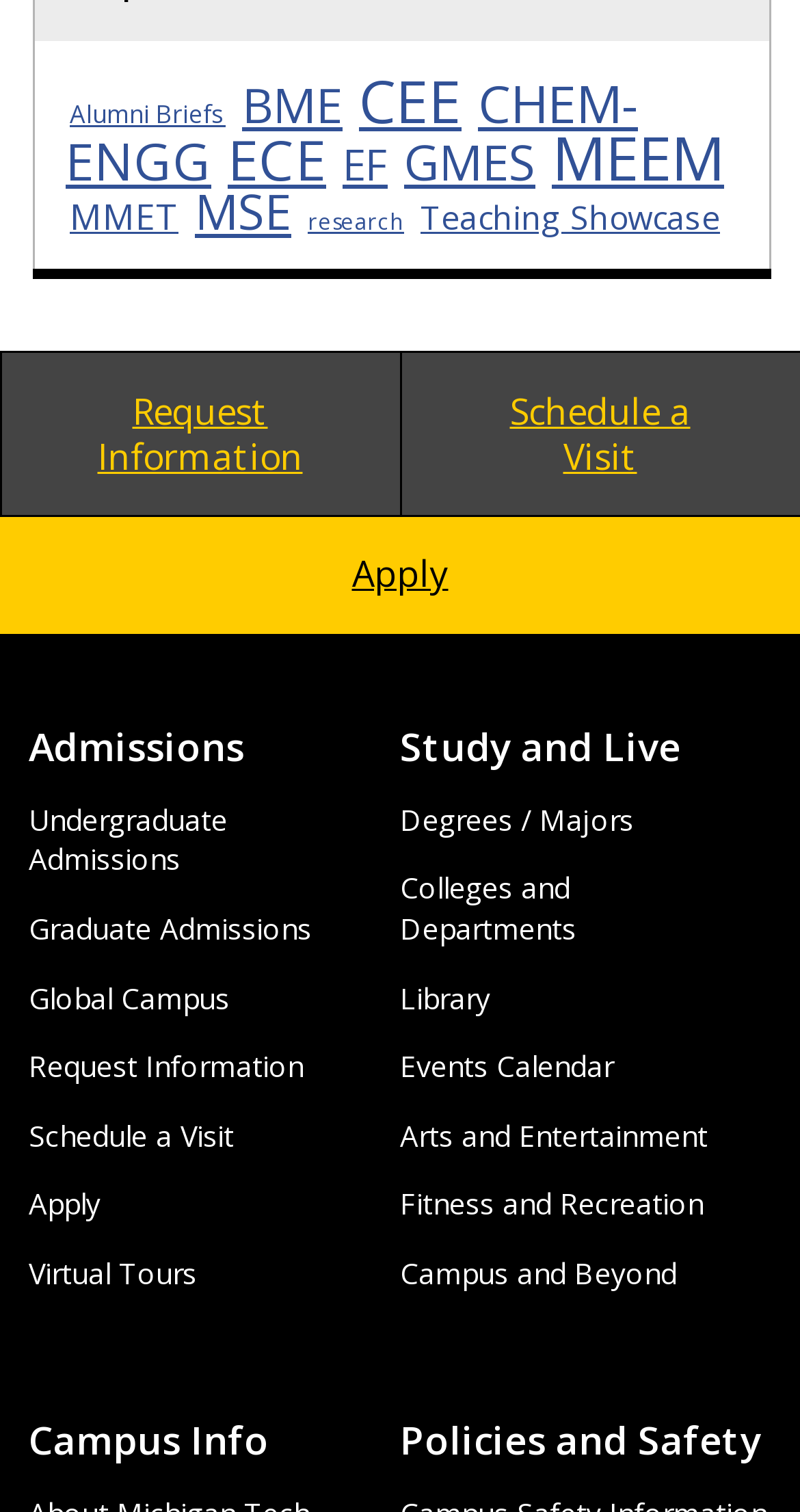Using the format (top-left x, top-left y, bottom-right x, bottom-right y), provide the bounding box coordinates for the described UI element. All values should be floating point numbers between 0 and 1: Fitness and Recreation

[0.5, 0.783, 0.879, 0.809]